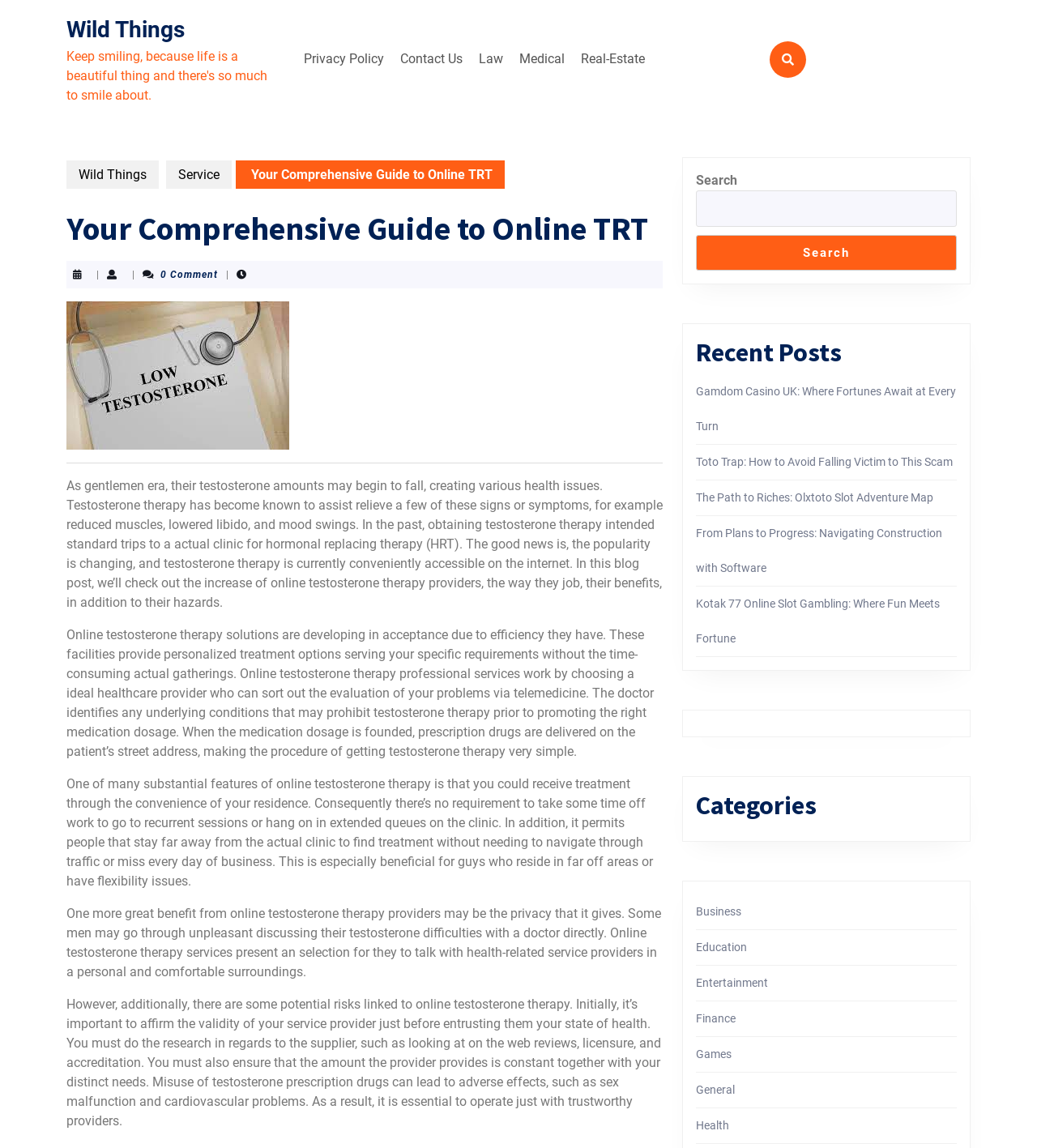Determine the bounding box coordinates (top-left x, top-left y, bottom-right x, bottom-right y) of the UI element described in the following text: parent_node: Search name="s"

[0.671, 0.166, 0.923, 0.197]